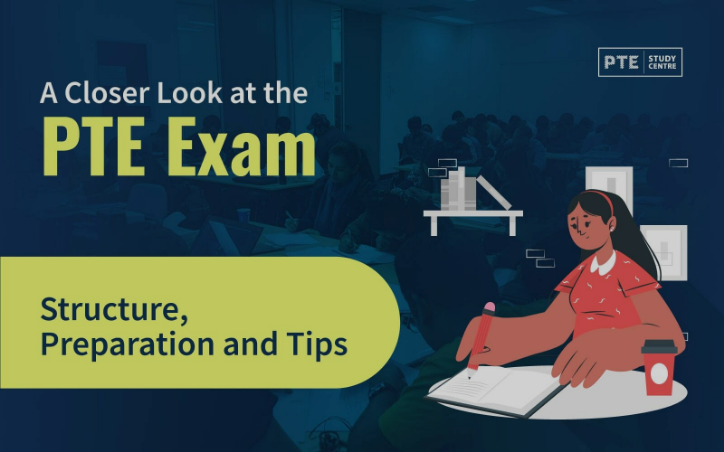Describe the important features and context of the image with as much detail as possible.

The image titled "A Closer Look at the PTE Exam: Structure, Preparation and Tips" features a colorful and engaging design aimed at students preparing for the PTE Exam. The left side of the image highlights key elements of the PTE exam with a vibrant layout, presenting the title prominently in white text against a deep blue background. Below, the subtitle "Structure, Preparation and Tips" emphasizes the focus on guiding potential candidates through their exam preparation journey.

On the right, a graphic illustration depicts a young woman seated at a desk, attentively studying. She holds a pencil in one hand and writes in an open notebook, while a takeaway coffee cup rests beside her, suggesting a relaxed yet determined study environment. In the background, multiple students are seen engaged in similar study activities, reinforcing the communal aspect of learning and preparation.

Branding for the "PTE Study Centre" is evident in the upper right corner, reflecting the source of valuable resources and tips on the PTE Exam. This image encapsulates the essence of supportive learning, encouraging students to explore the structure and preparation necessary to excel in the PTE Exam.